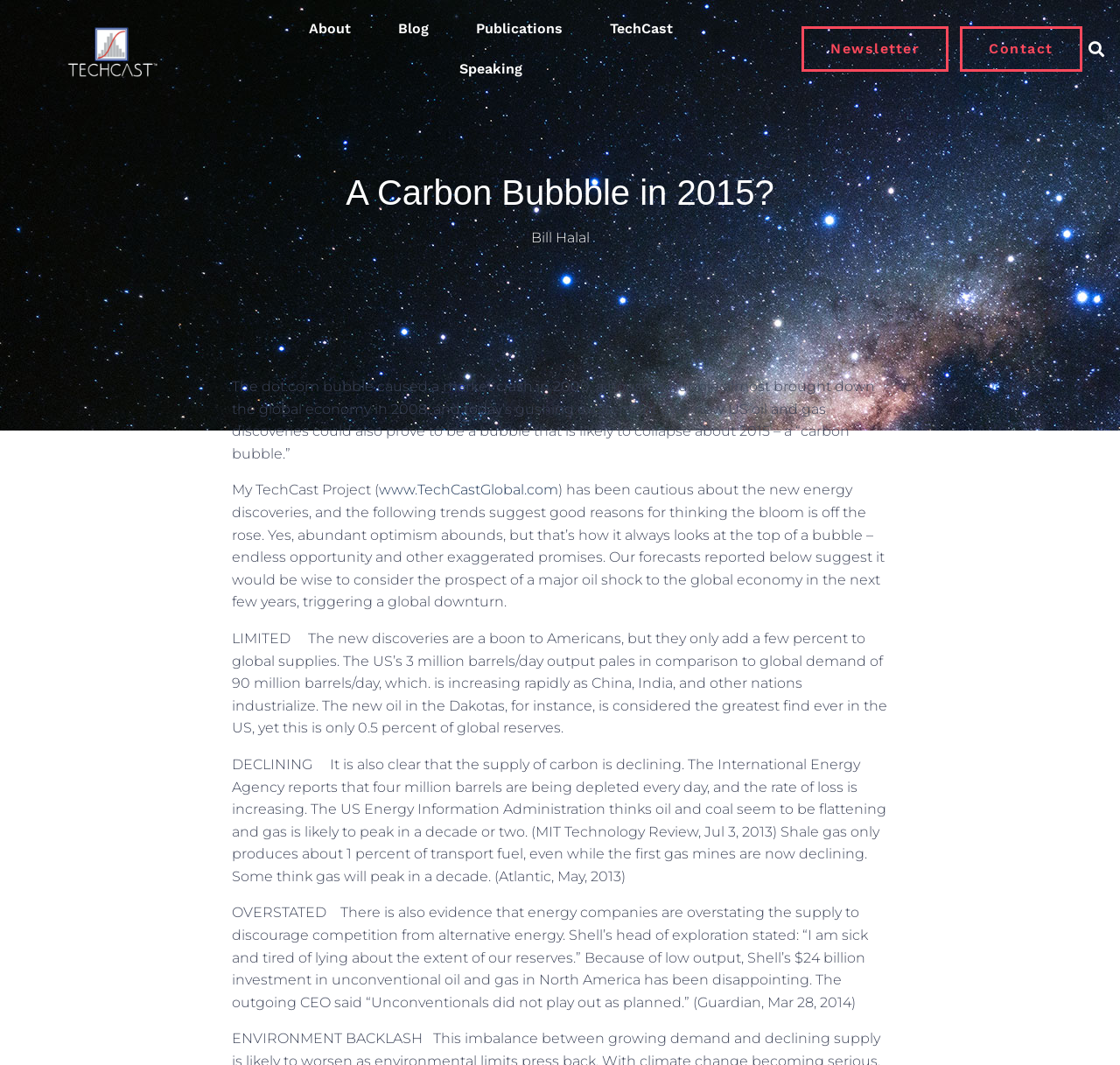Determine the bounding box coordinates of the target area to click to execute the following instruction: "Search for something."

[0.966, 0.032, 0.992, 0.06]